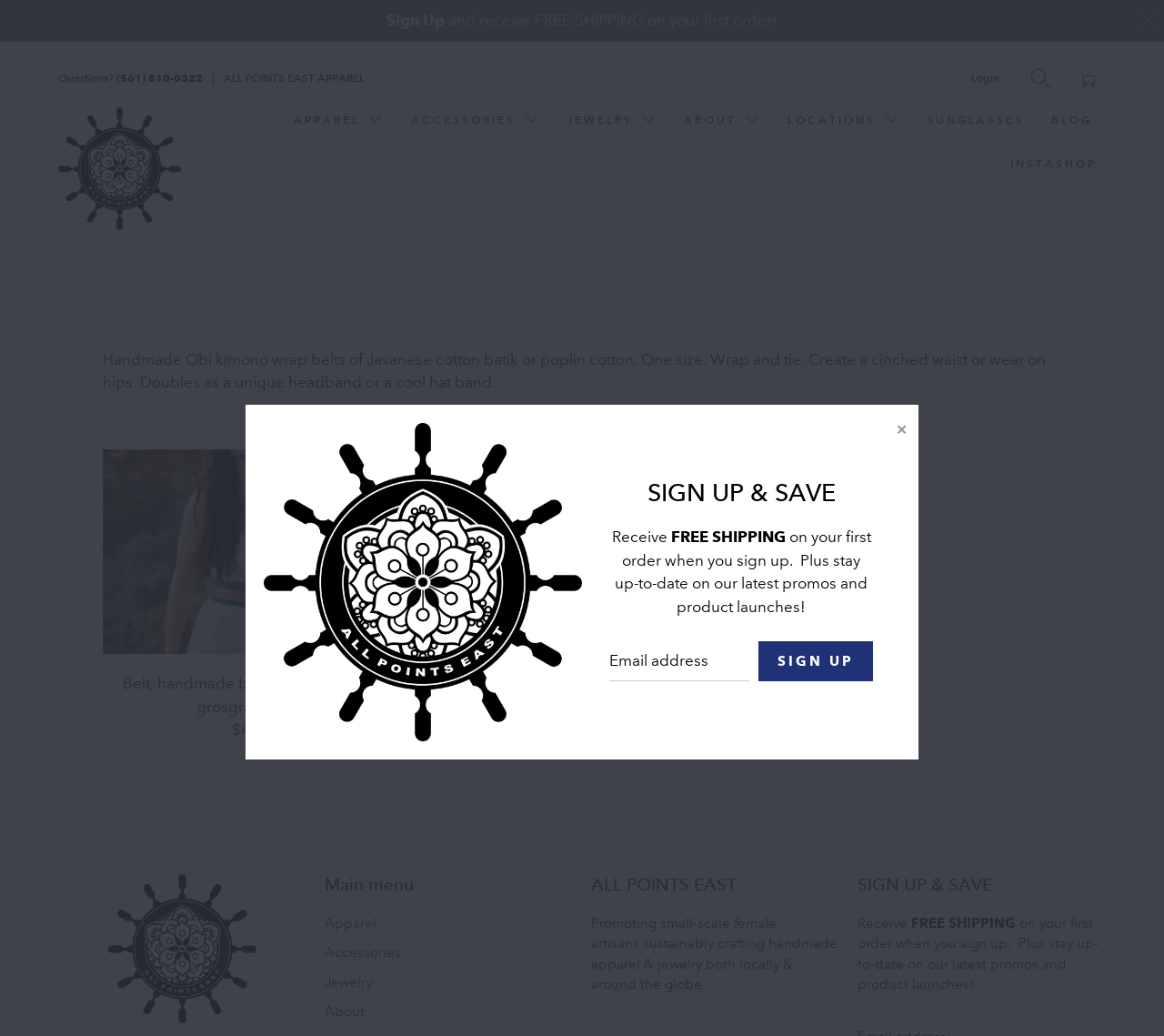Please specify the coordinates of the bounding box for the element that should be clicked to carry out this instruction: "Get translation". The coordinates must be four float numbers between 0 and 1, formatted as [left, top, right, bottom].

[0.918, 0.058, 0.95, 0.094]